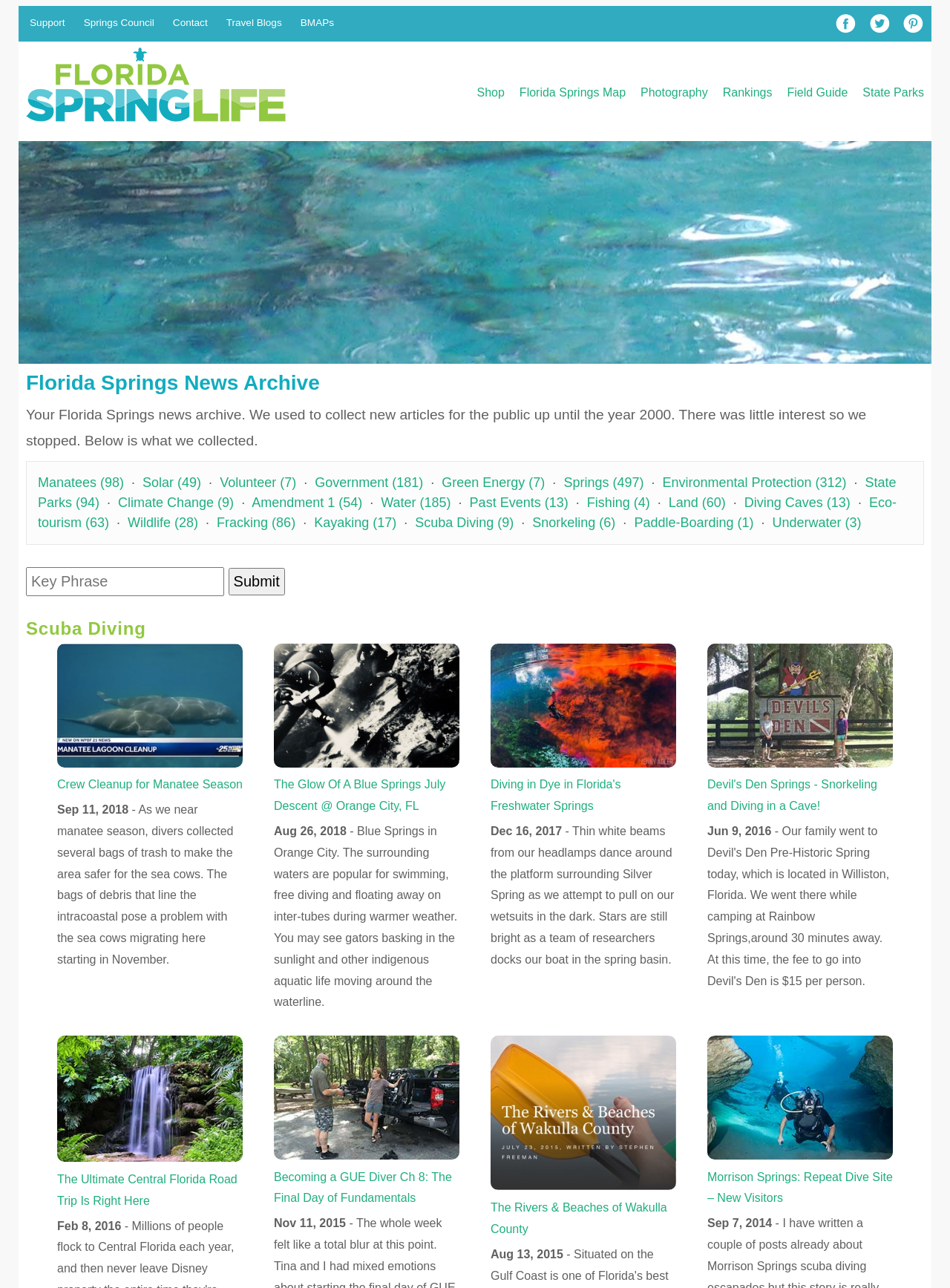Extract the top-level heading from the webpage and provide its text.

Florida Springs News Archive